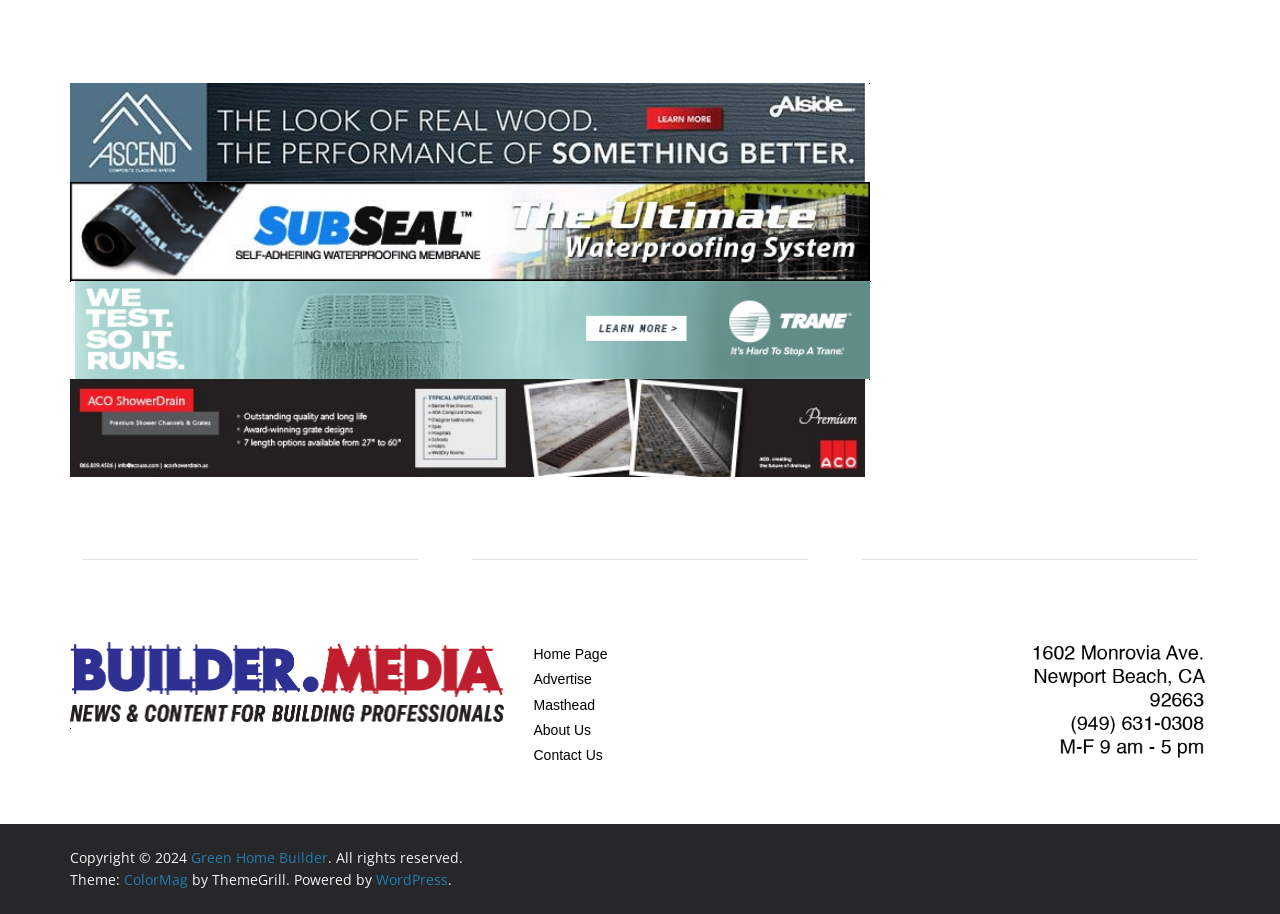Find and indicate the bounding box coordinates of the region you should select to follow the given instruction: "Click the Home Page link".

[0.417, 0.707, 0.475, 0.724]